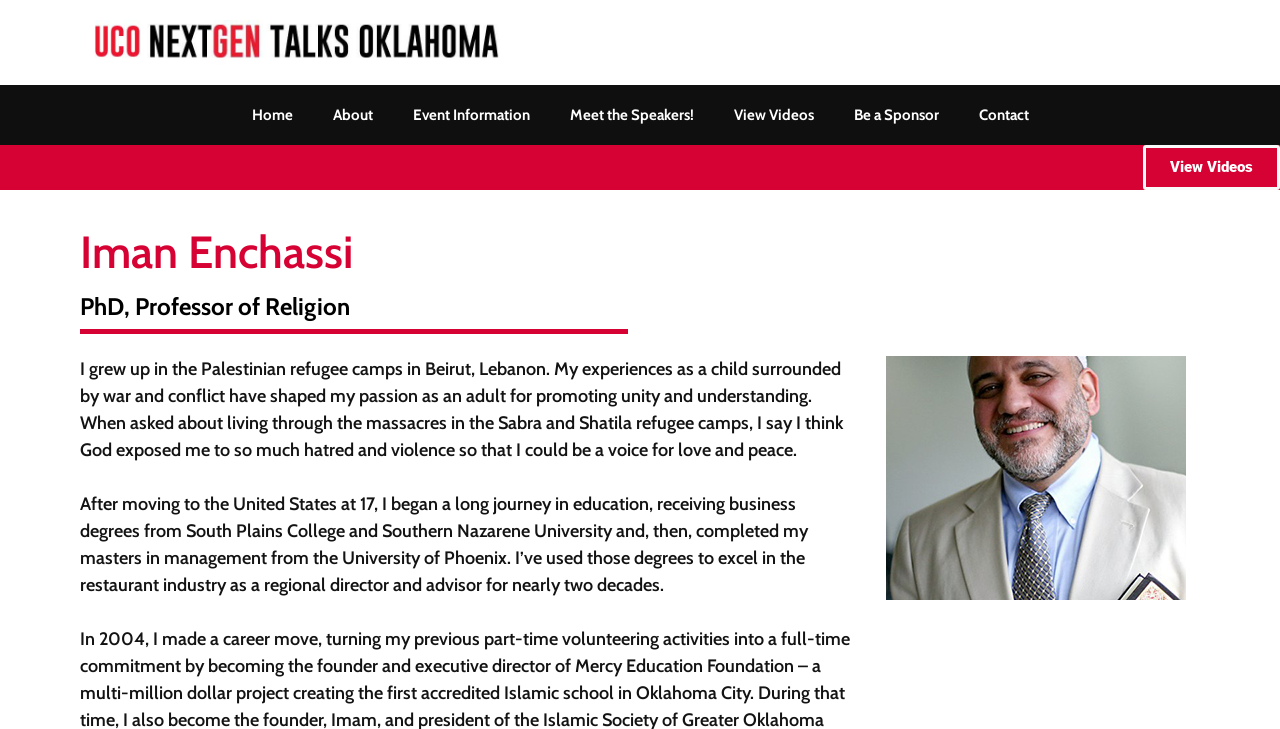What is the name of the organization associated with this webpage?
Please respond to the question thoroughly and include all relevant details.

I determined the answer by looking at the banner at the top of the webpage which contains the text 'UCO Nextgen Talks Oklahoma' and an image with the same name.